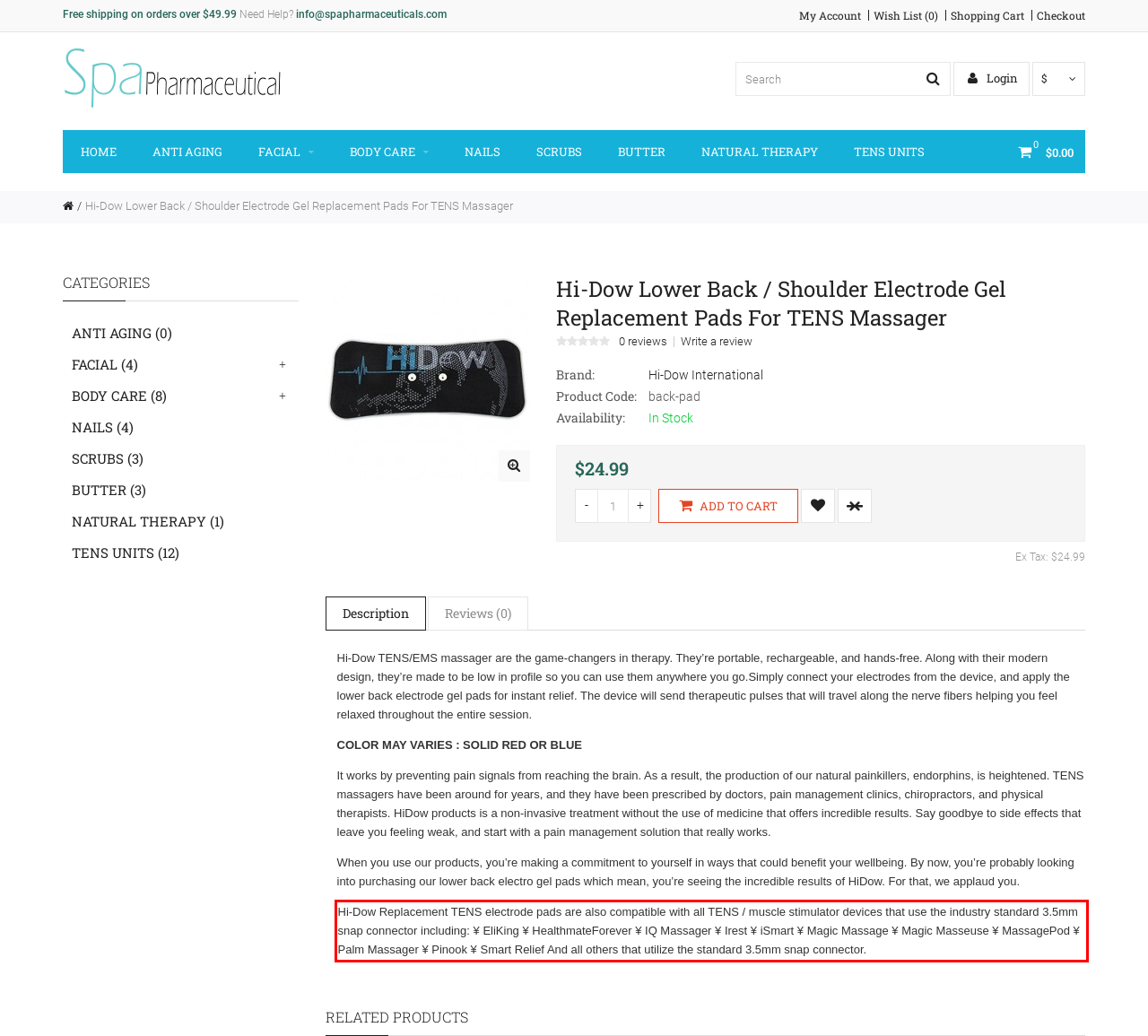Using the provided screenshot of a webpage, recognize and generate the text found within the red rectangle bounding box.

Hi-Dow Replacement TENS electrode pads are also compatible with all TENS / muscle stimulator devices that use the industry standard 3.5mm snap connector including: ¥ EliKing ¥ HealthmateForever ¥ IQ Massager ¥ Irest ¥ iSmart ¥ Magic Massage ¥ Magic Masseuse ¥ MassagePod ¥ Palm Massager ¥ Pinook ¥ Smart Relief And all others that utilize the standard 3.5mm snap connector.